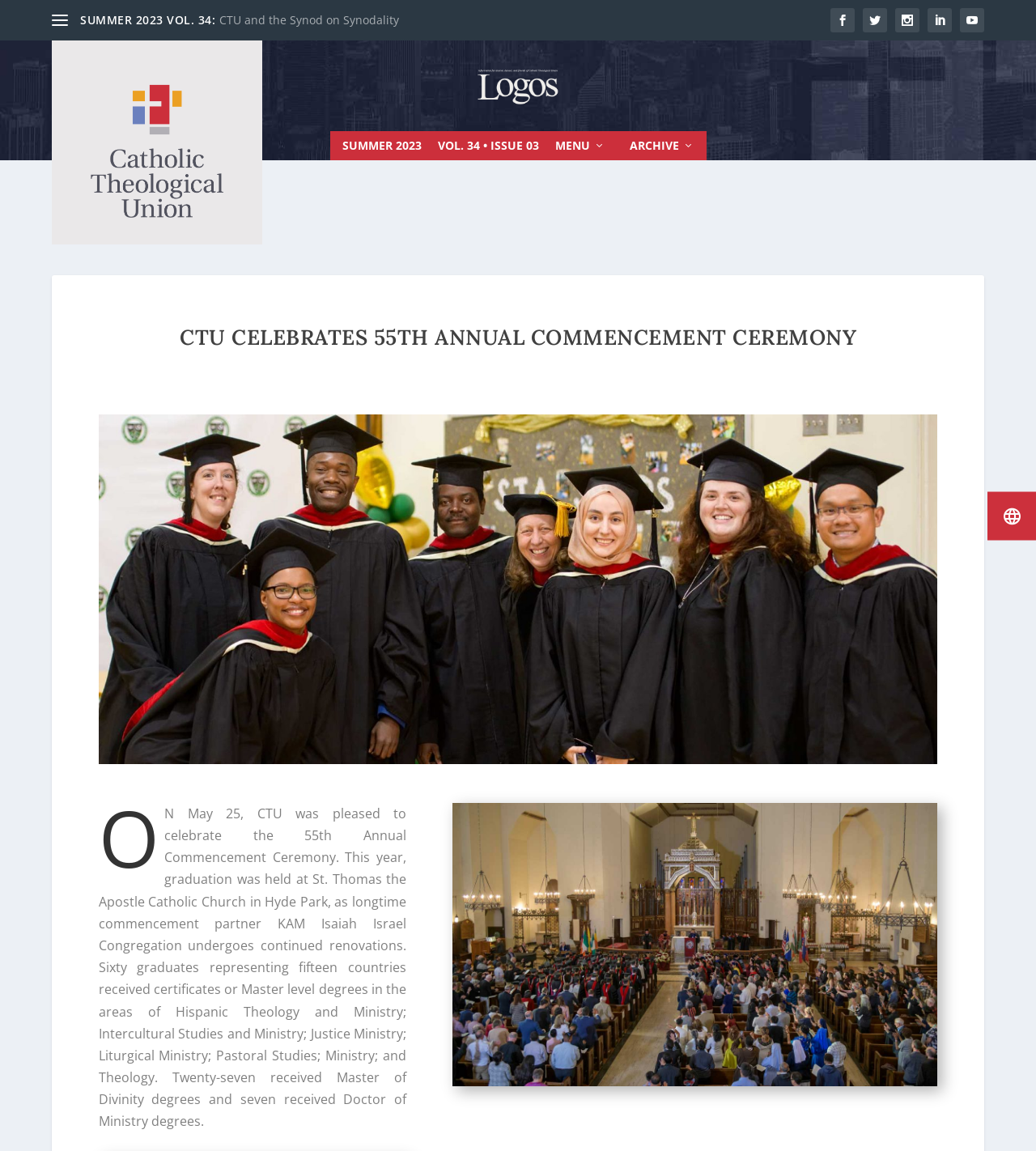Where was the graduation ceremony held?
Please give a detailed and elaborate explanation in response to the question.

I found the answer by reading the text in the StaticText element with the ID 761, which describes the 55th Annual Commencement Ceremony. The text states that 'This year, graduation was held at St. Thomas the Apostle Catholic Church in Hyde Park'.